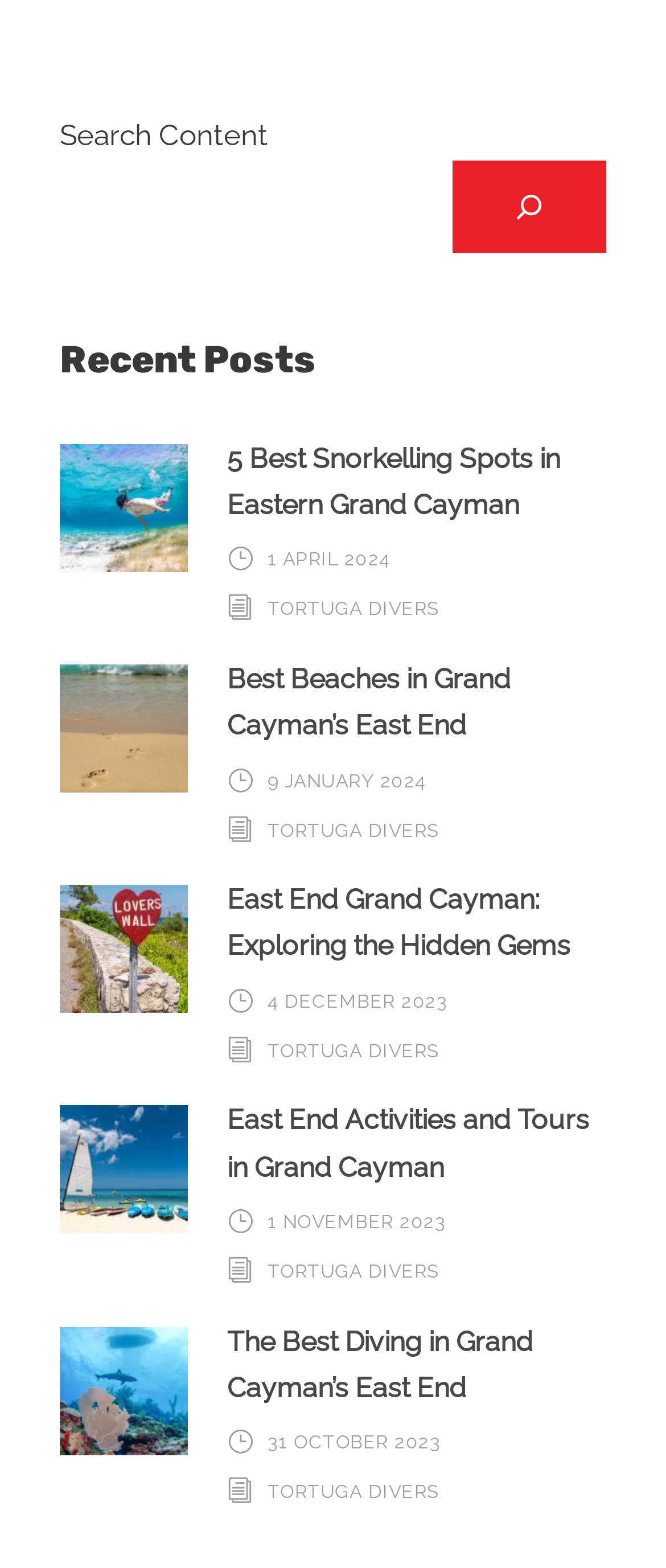Pinpoint the bounding box coordinates of the element to be clicked to execute the instruction: "View recent post 'Man Snorkeling'".

[0.09, 0.311, 0.282, 0.333]